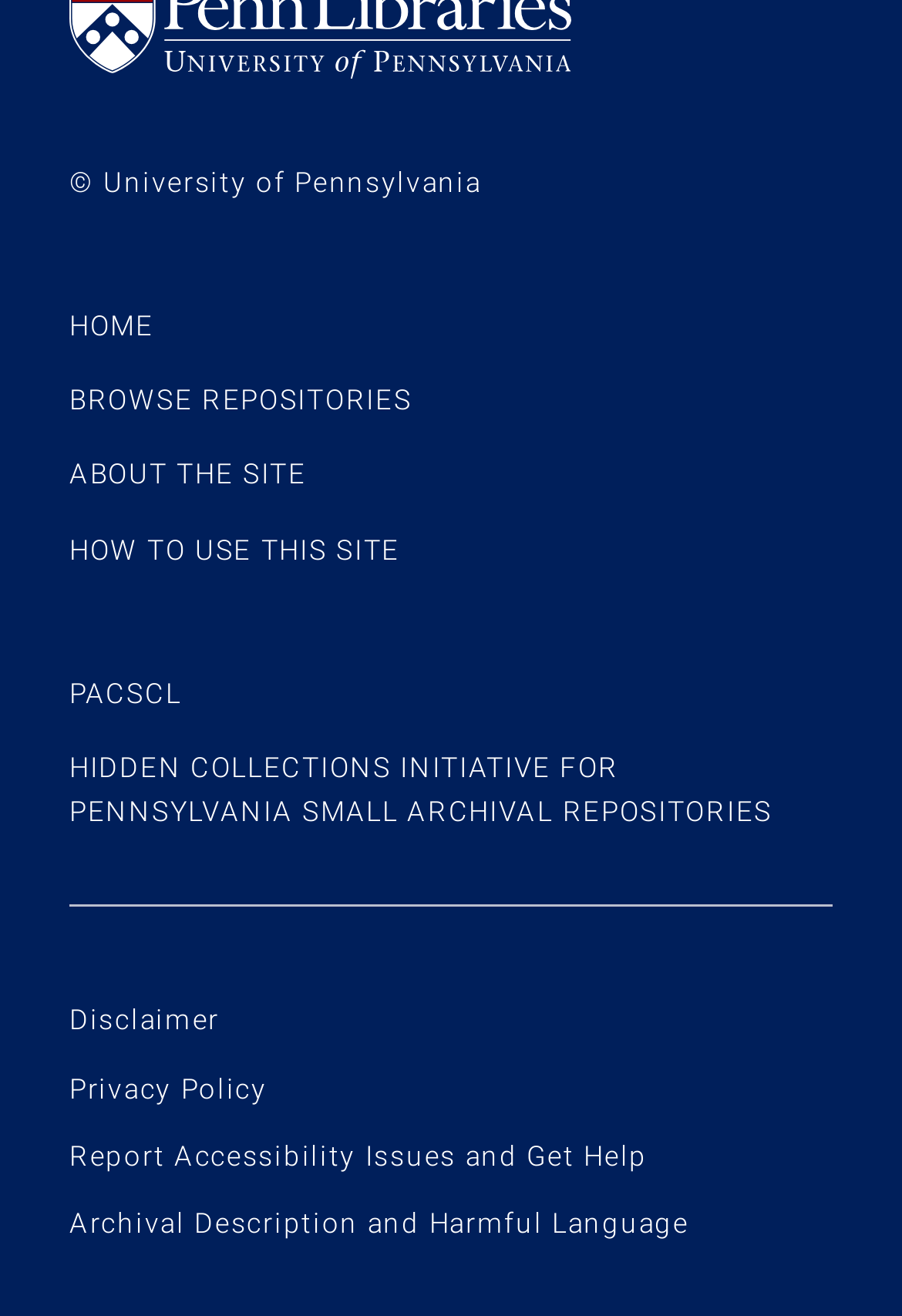Identify the bounding box of the UI element described as follows: "About the site". Provide the coordinates as four float numbers in the range of 0 to 1 [left, top, right, bottom].

[0.077, 0.349, 0.34, 0.373]